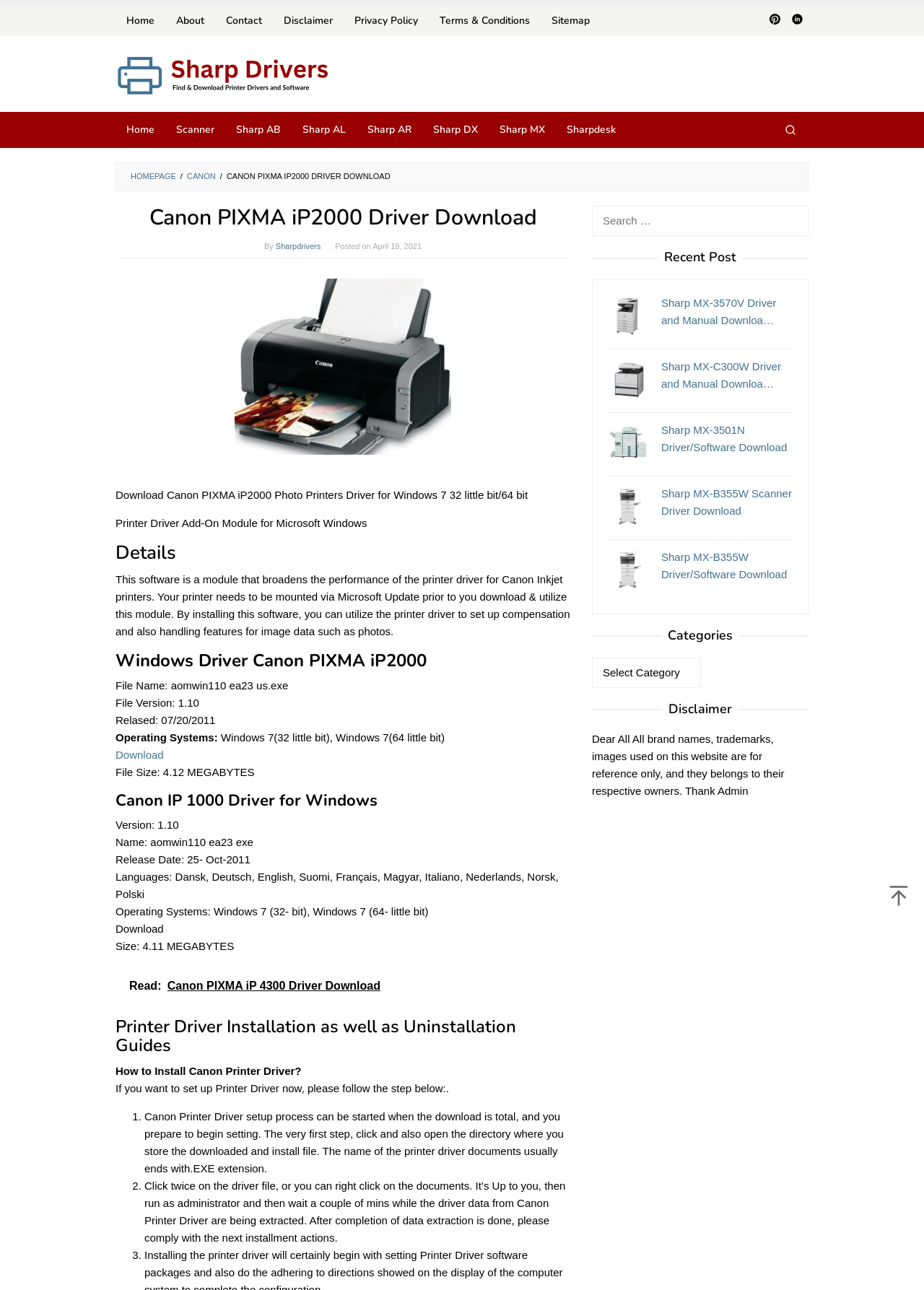Can you determine the main header of this webpage?

Canon PIXMA iP2000 Driver Download